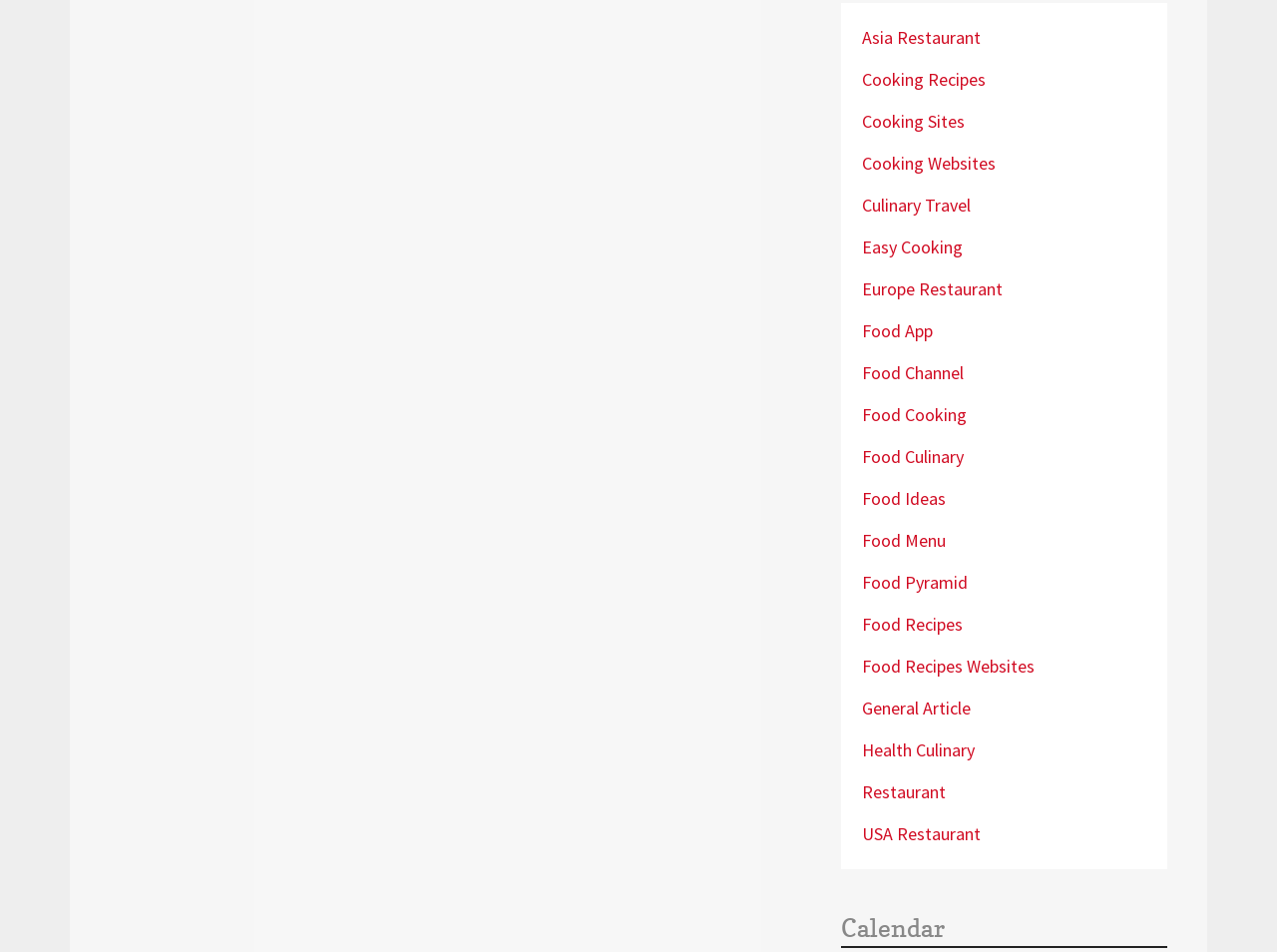From the webpage screenshot, predict the bounding box of the UI element that matches this description: "Back to Back Issues Page".

None